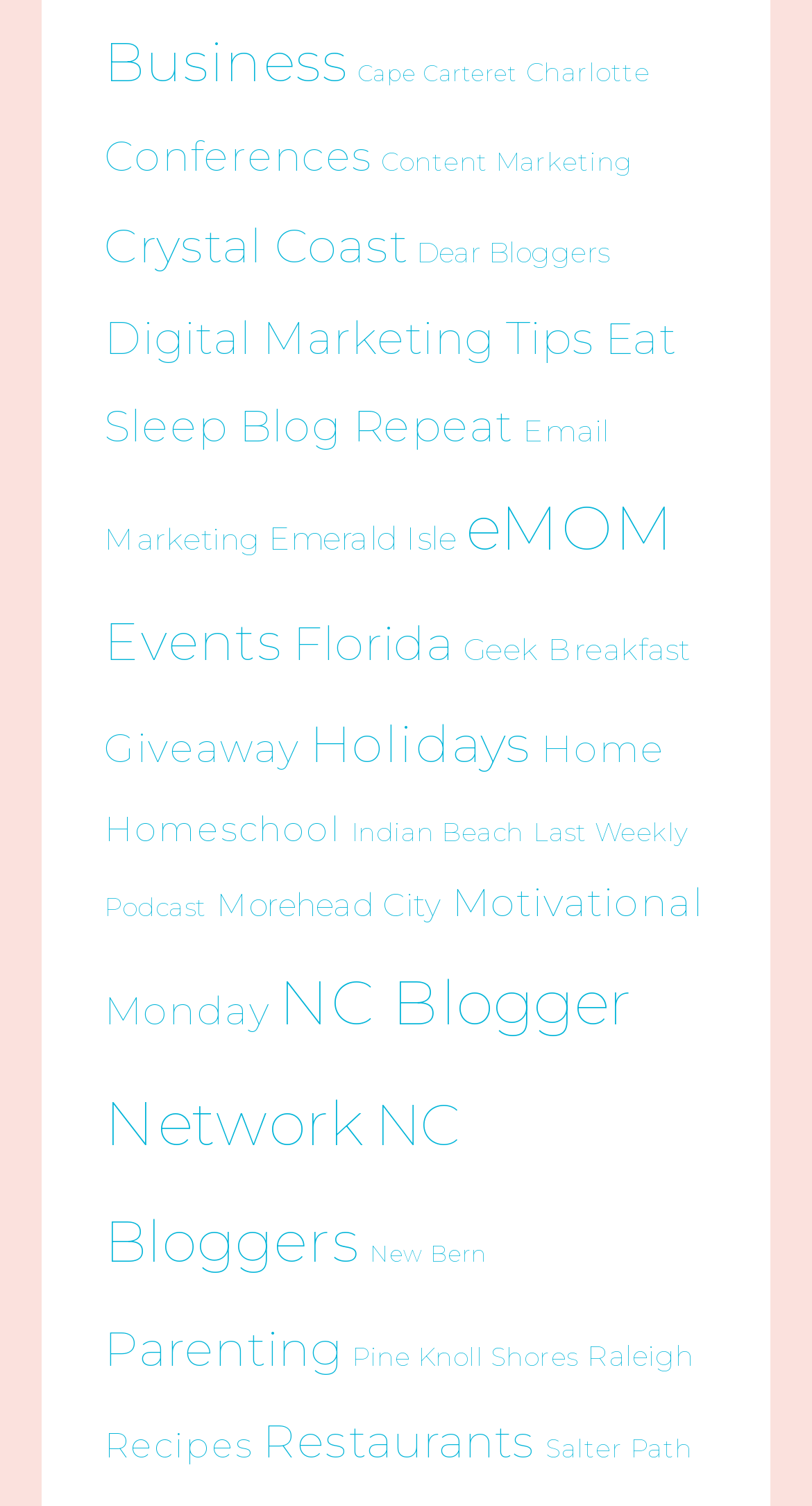Please find the bounding box coordinates of the section that needs to be clicked to achieve this instruction: "Browse NC bloggers".

[0.128, 0.725, 0.567, 0.847]